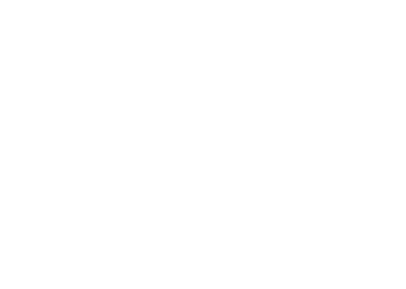What is the focus of the store?
Please provide a single word or phrase as your answer based on the image.

High-quality components